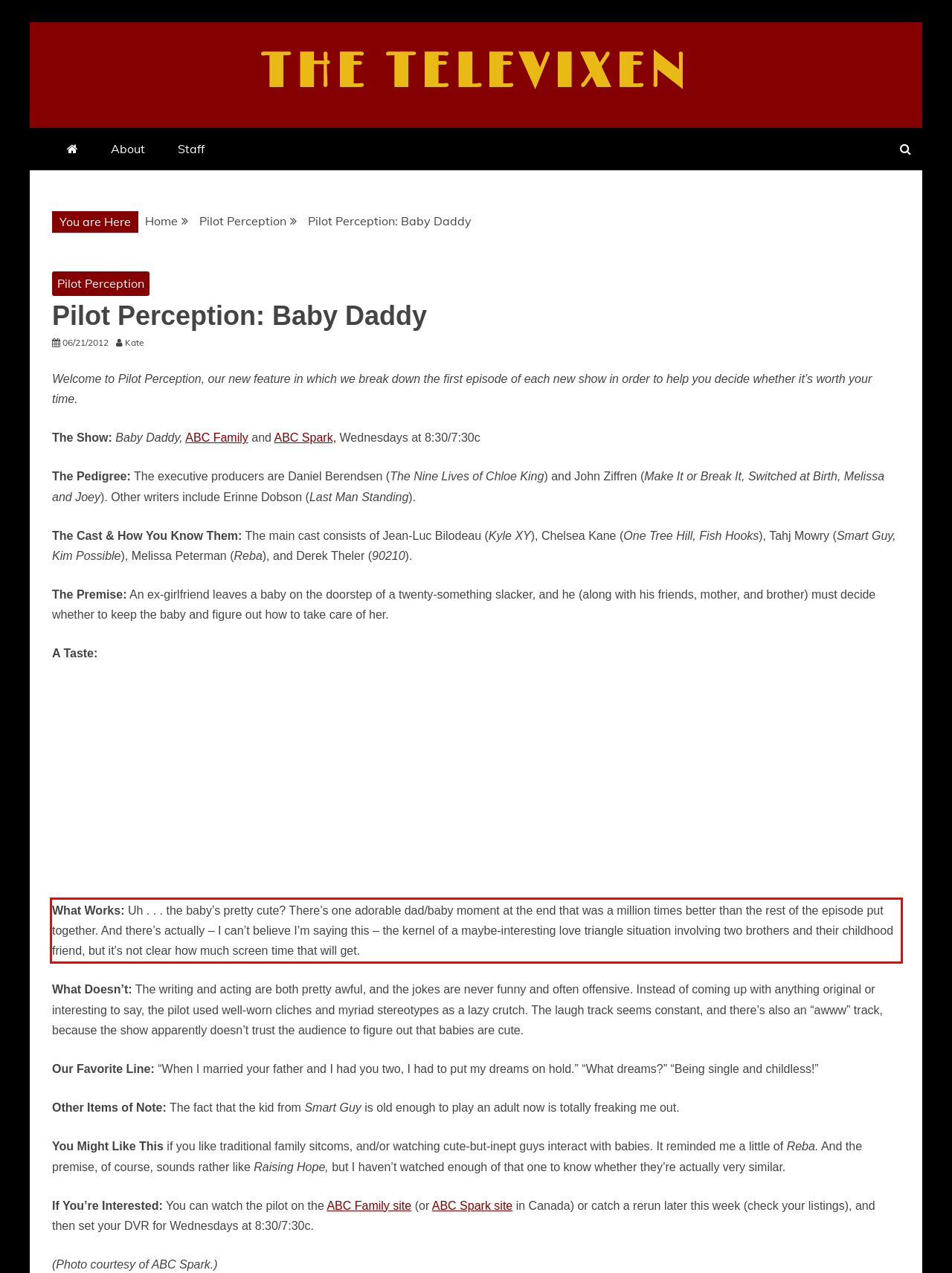You are looking at a screenshot of a webpage with a red rectangle bounding box. Use OCR to identify and extract the text content found inside this red bounding box.

What Works: Uh . . . the baby’s pretty cute? There’s one adorable dad/baby moment at the end that was a million times better than the rest of the episode put together. And there’s actually – I can’t believe I’m saying this – the kernel of a maybe-interesting love triangle situation involving two brothers and their childhood friend, but it’s not clear how much screen time that will get.